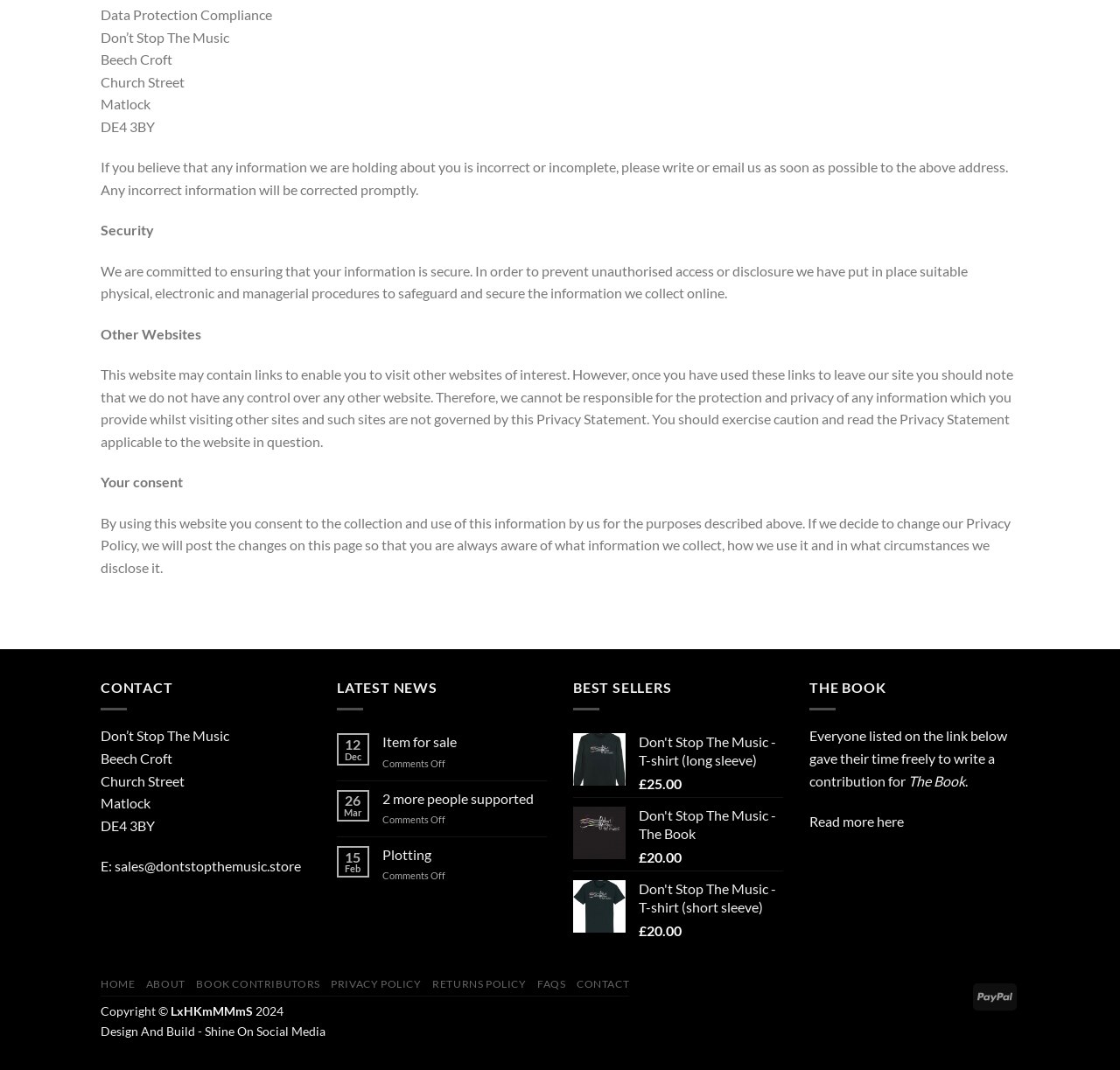Please examine the image and answer the question with a detailed explanation:
What is the name of the book?

I found the name of the book by looking at the static text element that says 'Don't Stop The Music - The Book' in the 'THE BOOK' section of the webpage.